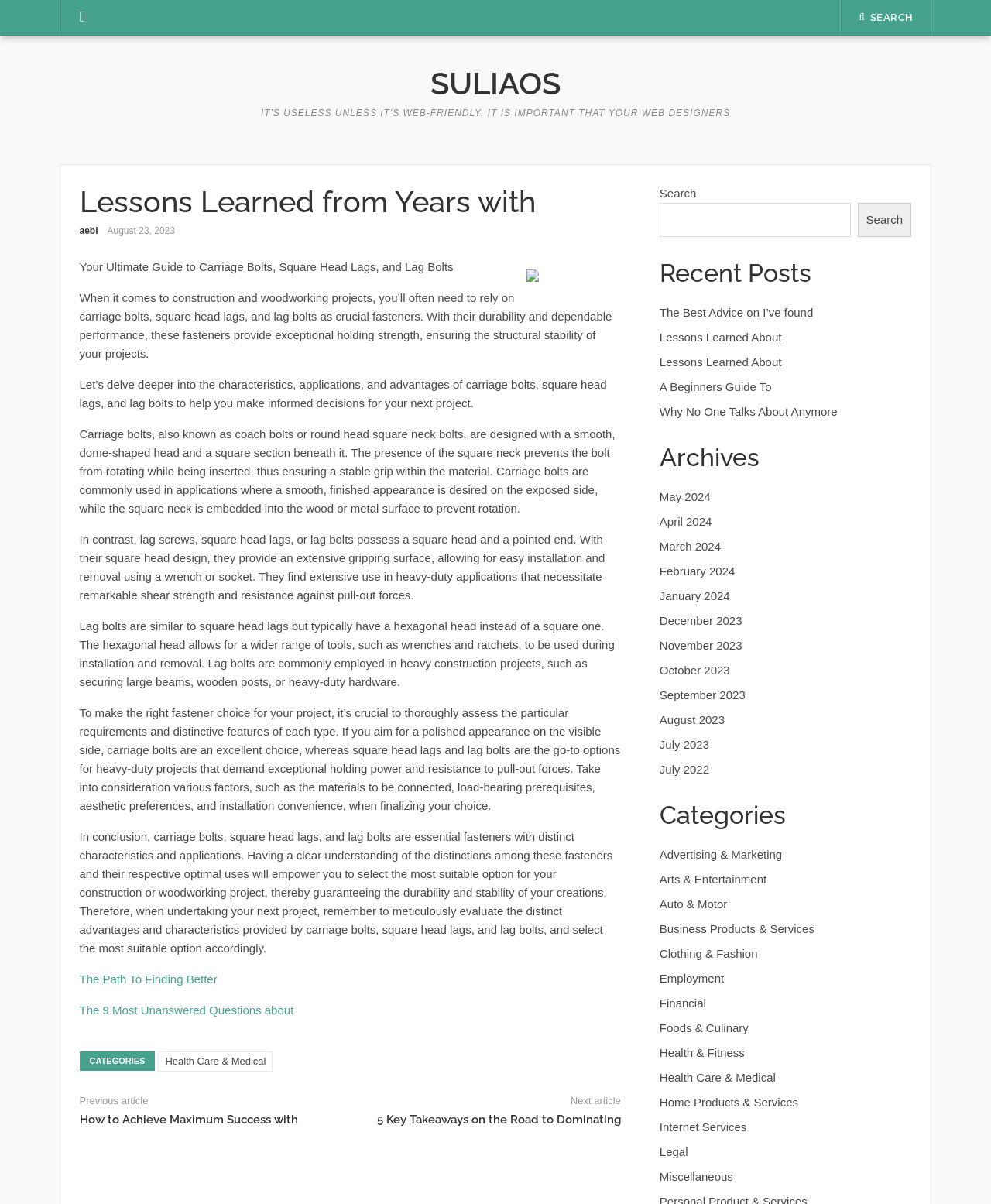What is the benefit of using carriage bolts in construction projects?
Using the image as a reference, deliver a detailed and thorough answer to the question.

According to the article, carriage bolts are commonly used in applications where a smooth, finished appearance is desired on the exposed side, making them a suitable choice for construction projects that require a polished look.